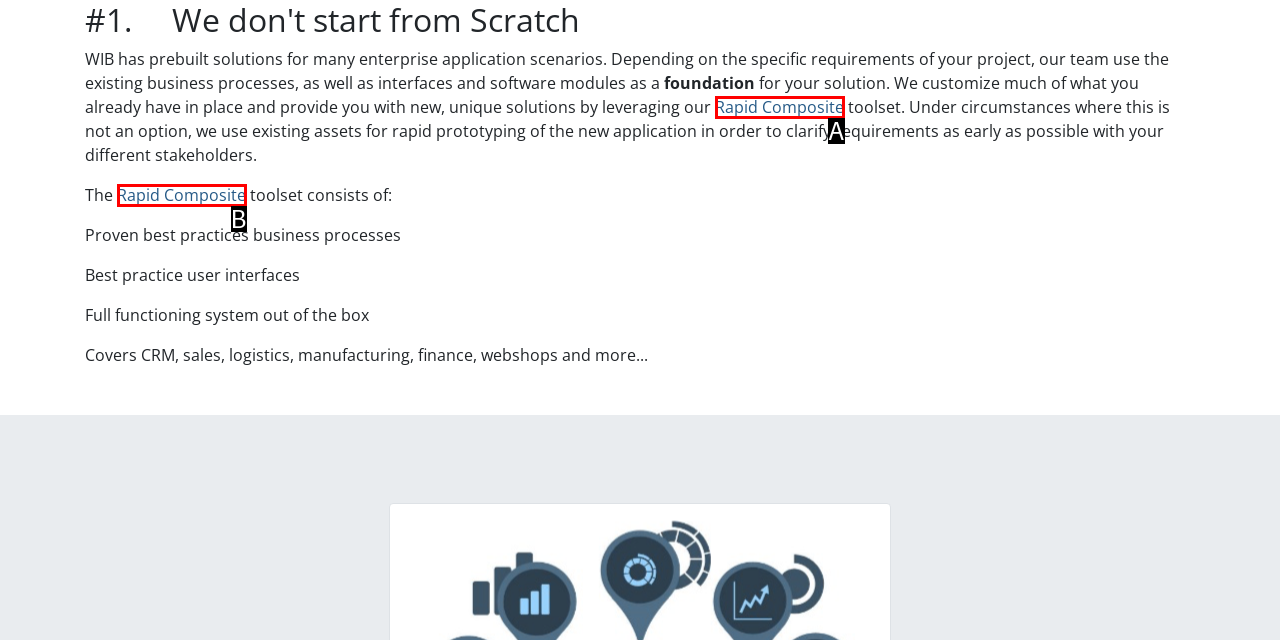Select the correct option based on the description: Rapid Composite
Answer directly with the option’s letter.

B